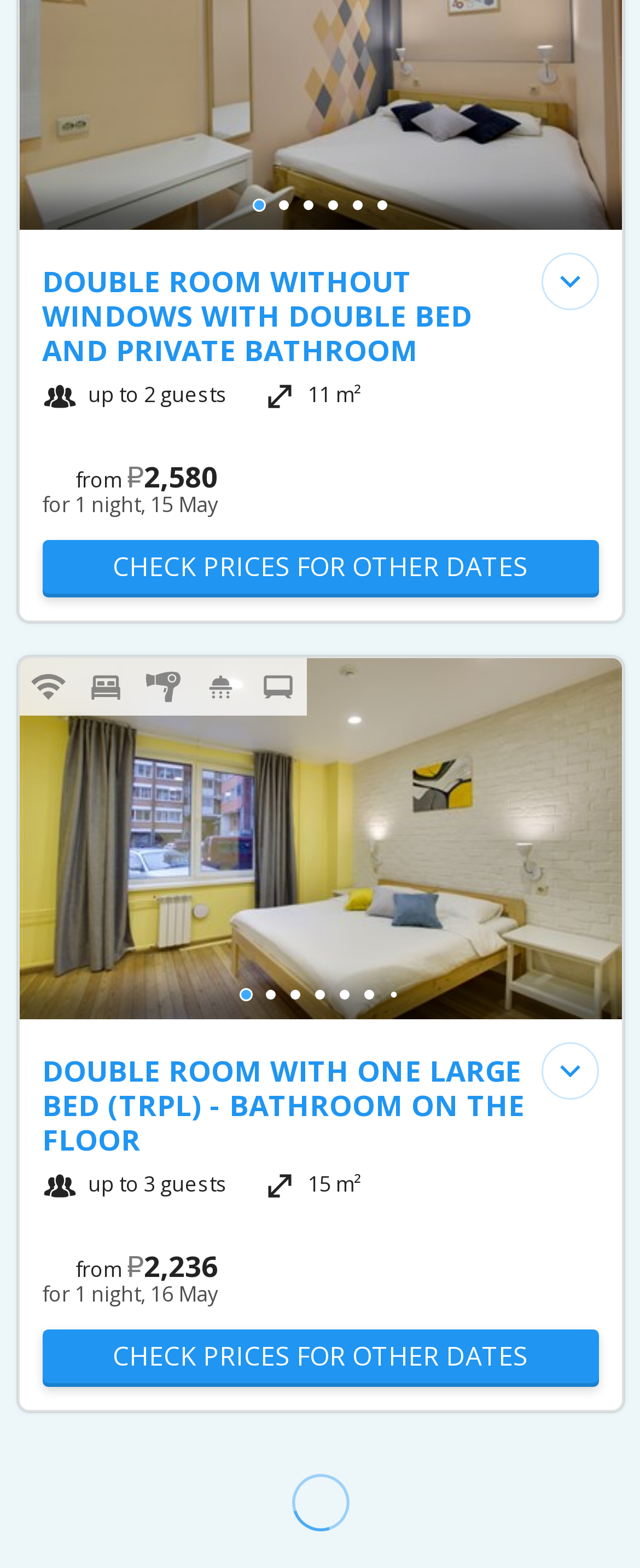Provide the bounding box coordinates of the HTML element this sentence describes: "Payment and payment details". The bounding box coordinates consist of four float numbers between 0 and 1, i.e., [left, top, right, bottom].

[0.026, 0.786, 0.785, 0.801]